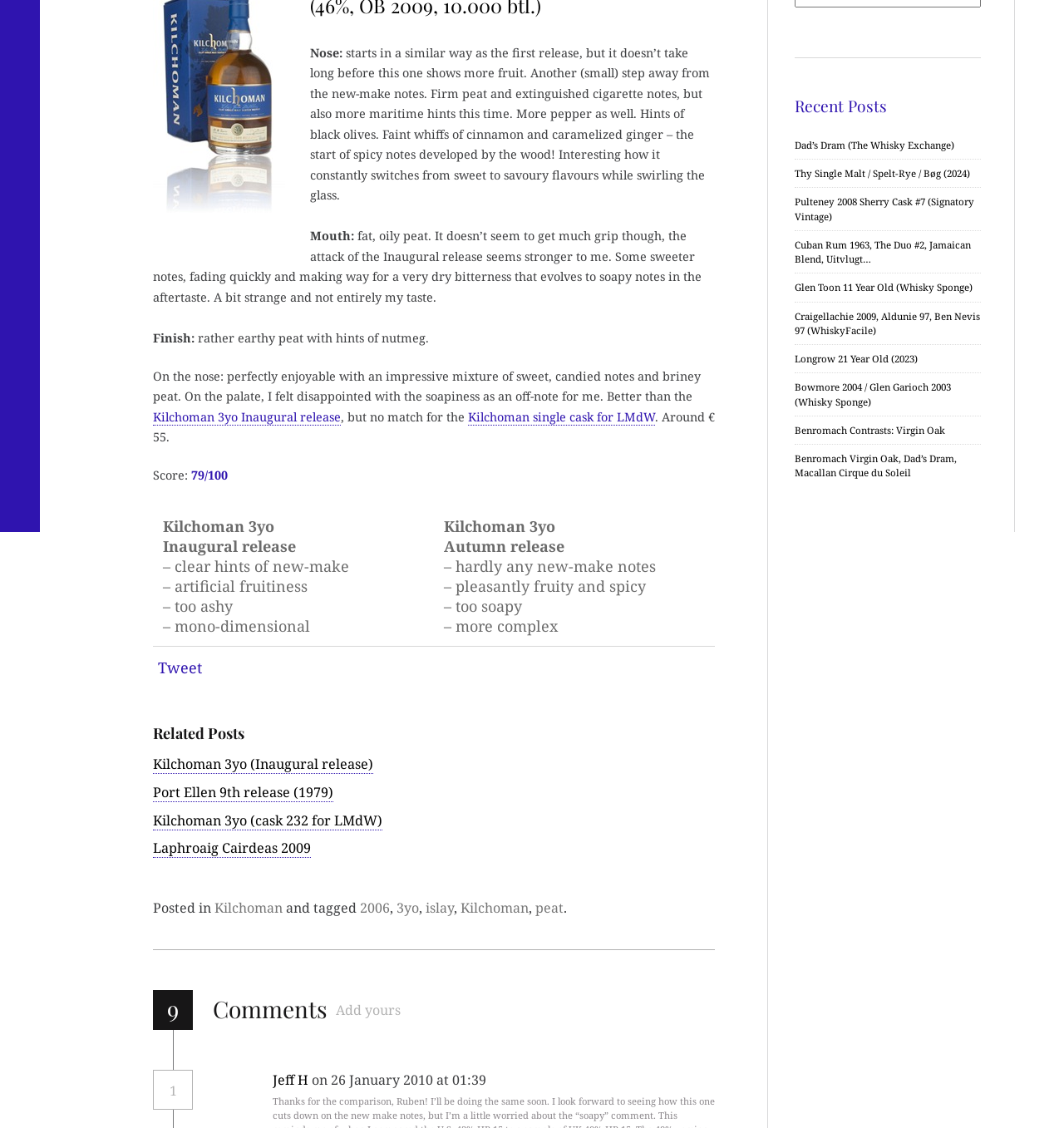Determine the bounding box coordinates of the UI element described below. Use the format (top-left x, top-left y, bottom-right x, bottom-right y) with floating point numbers between 0 and 1: Kilchoman single cask for LMdW

[0.44, 0.362, 0.616, 0.377]